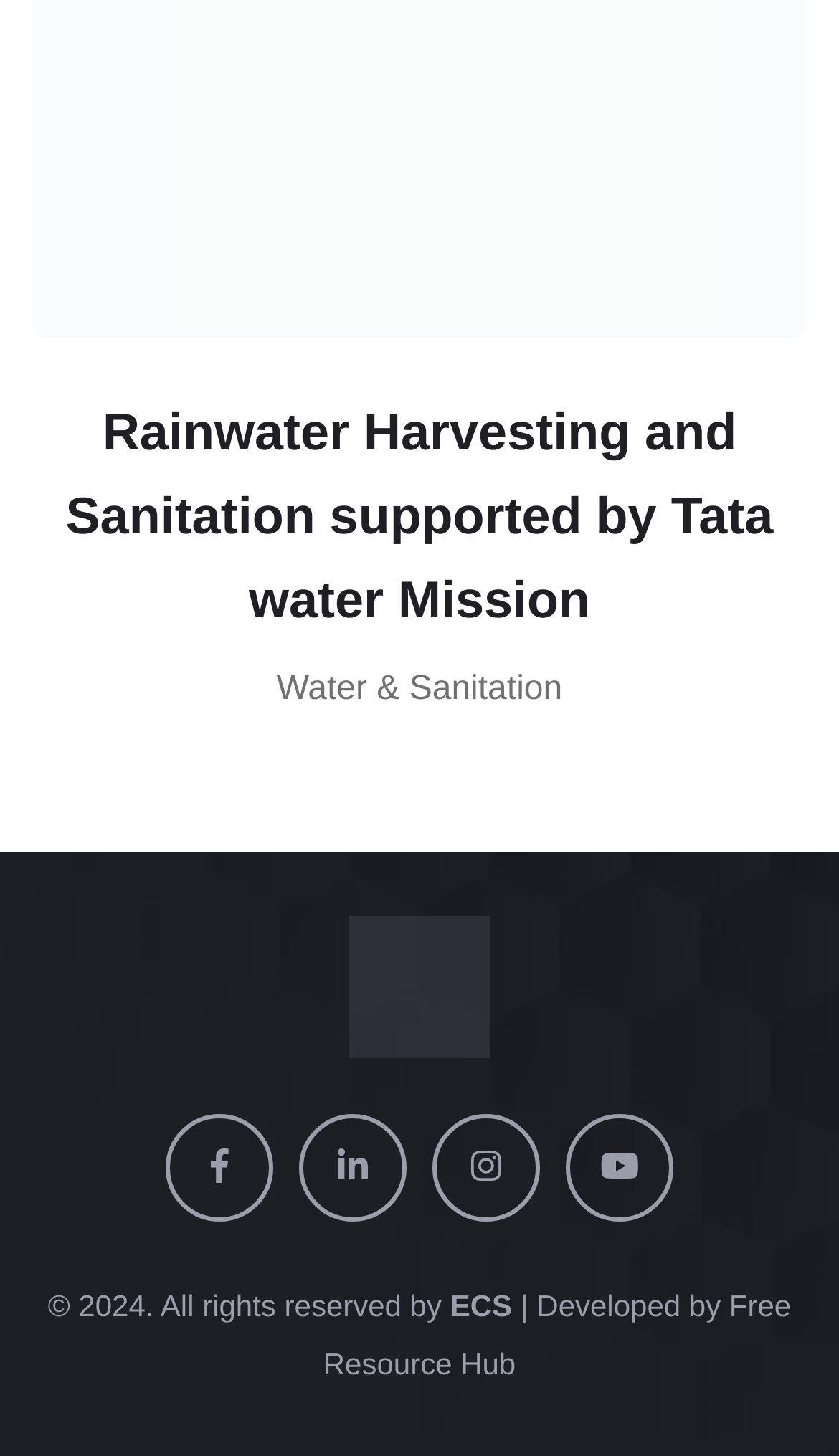Please study the image and answer the question comprehensively:
What is the name of the resource hub?

The link element with the text 'Free Resource Hub' indicates that it is the name of the resource hub available on the website.